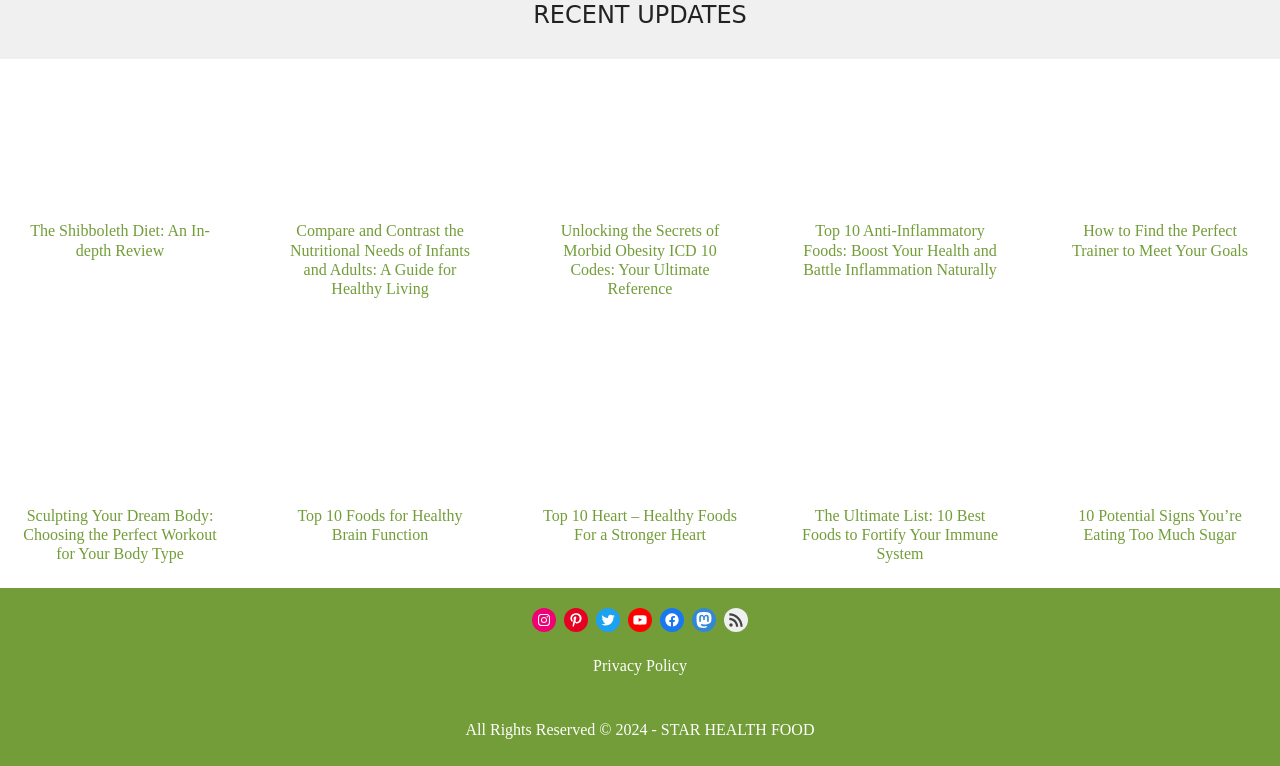Predict the bounding box of the UI element that fits this description: "alt="Morbid Obesity"".

[0.422, 0.162, 0.578, 0.188]